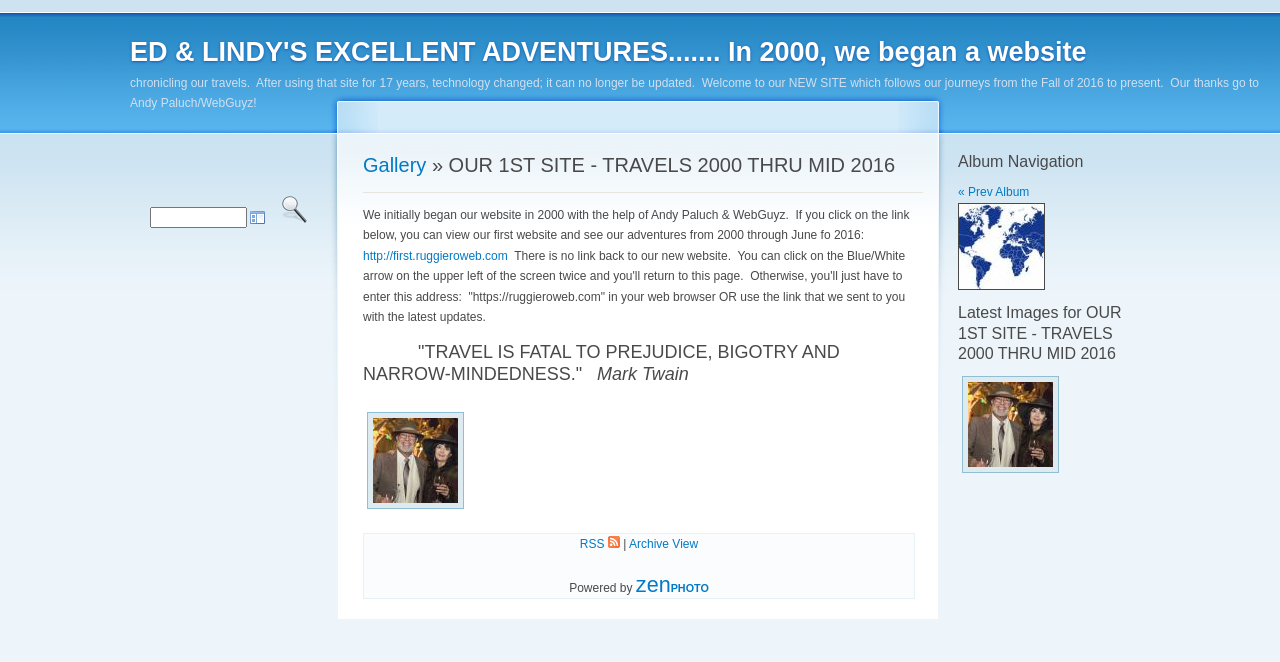Find the bounding box coordinates of the element to click in order to complete this instruction: "Go to the Winemakers Dinner page". The bounding box coordinates must be four float numbers between 0 and 1, denoted as [left, top, right, bottom].

[0.287, 0.623, 0.362, 0.769]